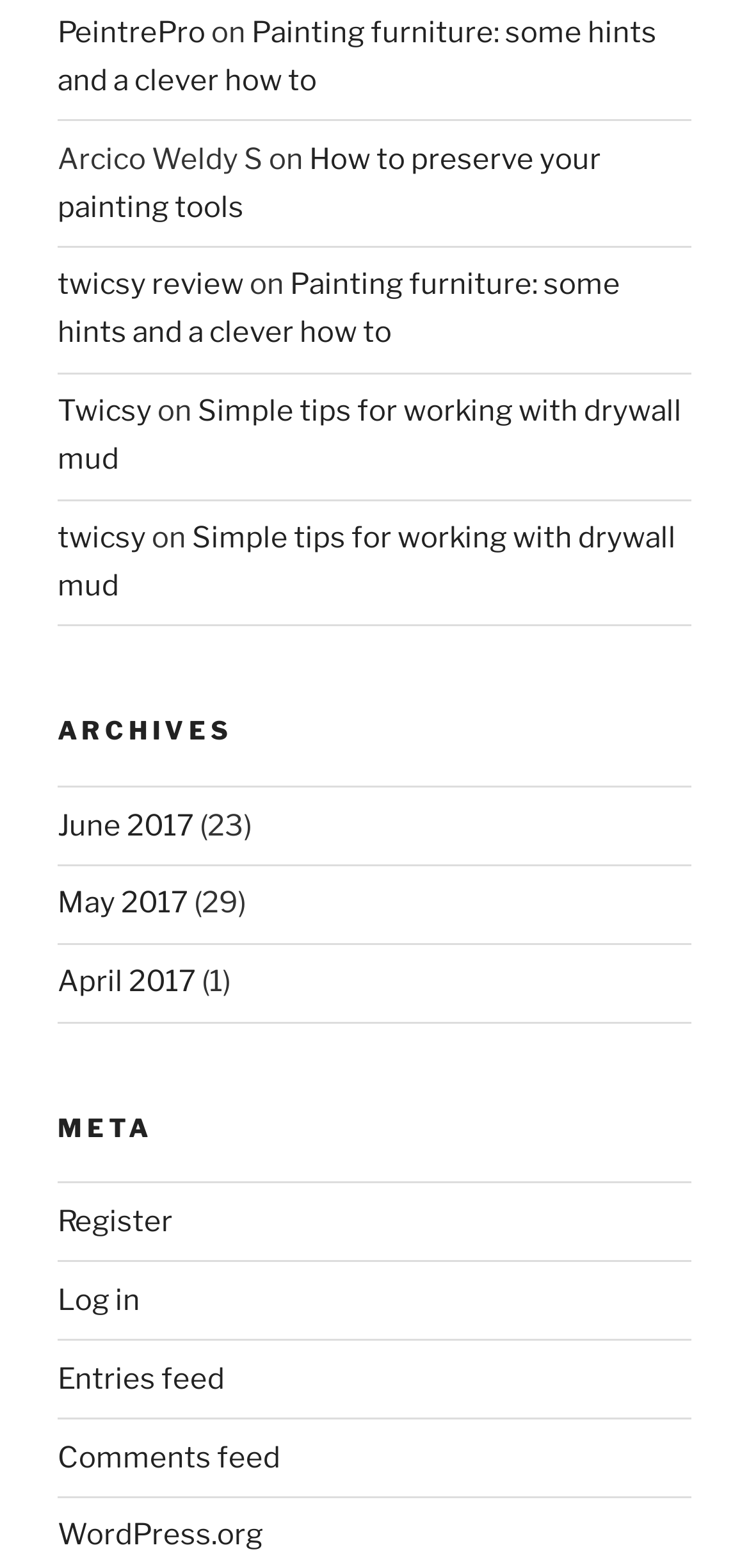Give a concise answer using only one word or phrase for this question:
How many archive months are listed?

3